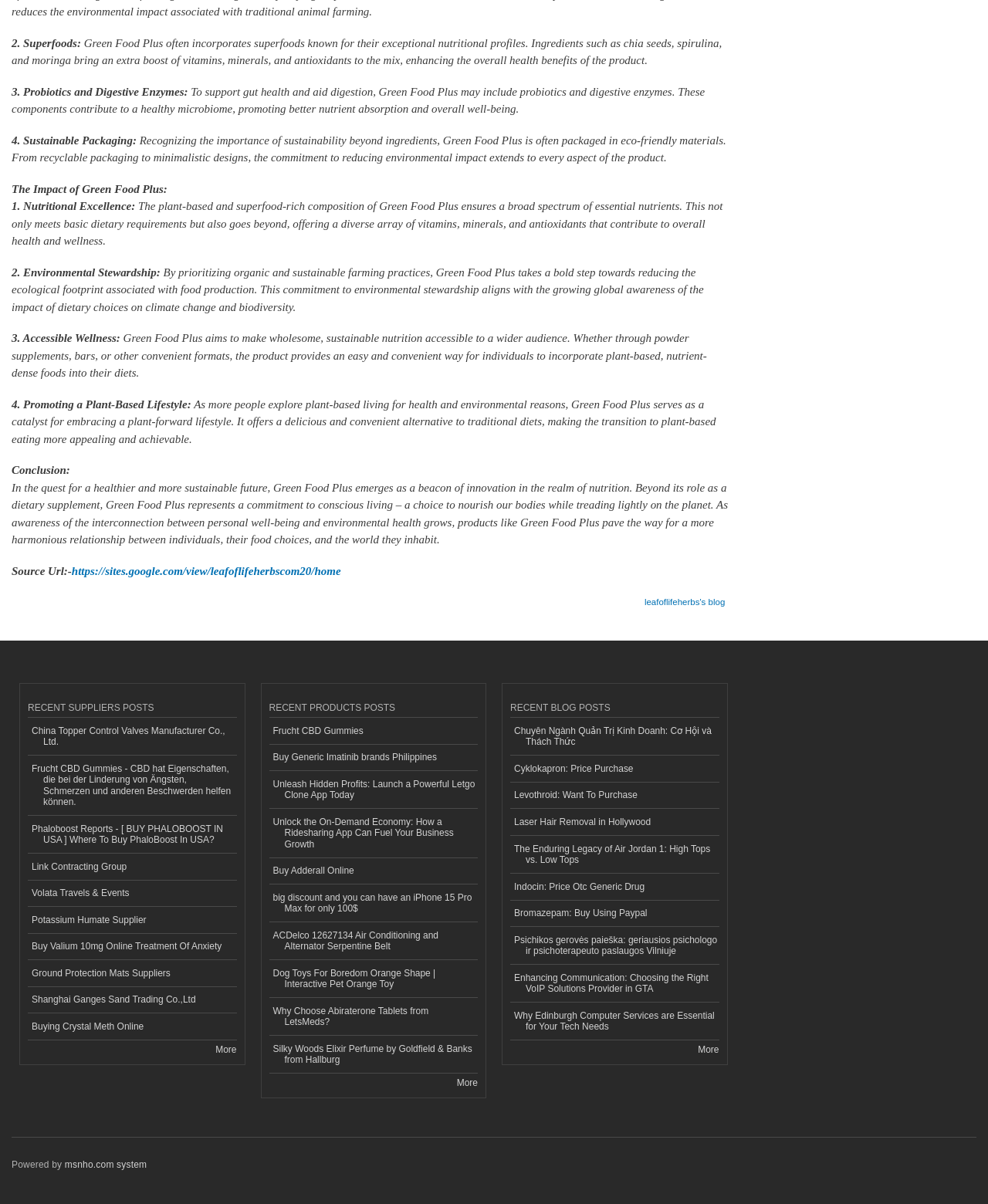Provide the bounding box coordinates for the UI element that is described by this text: "https://sites.google.com/view/leafoflifeherbscom20/home". The coordinates should be in the form of four float numbers between 0 and 1: [left, top, right, bottom].

[0.073, 0.469, 0.345, 0.479]